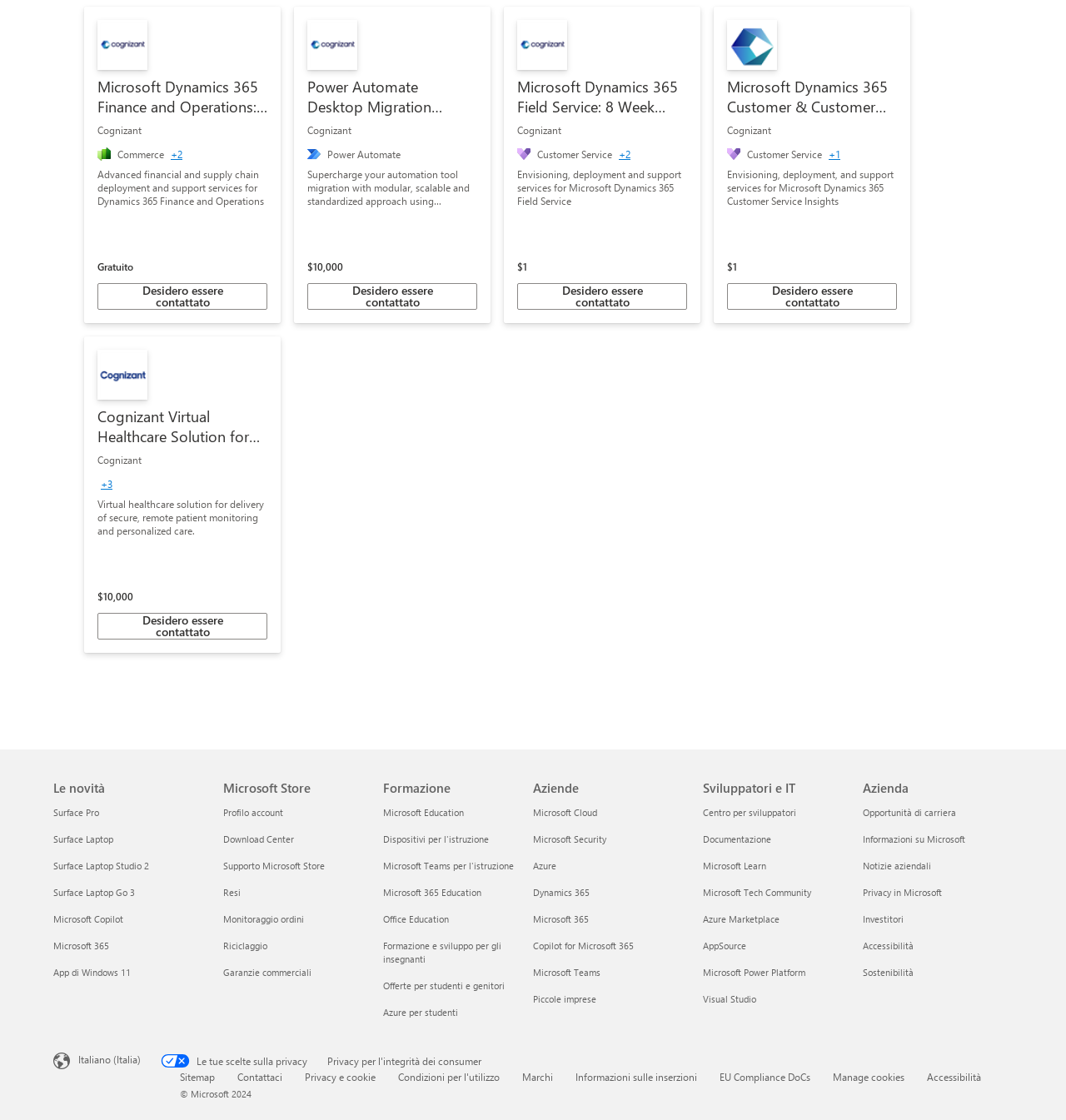What is the name of the section that contains links to Microsoft Education and Office Education?
Look at the image and answer the question using a single word or phrase.

Formazione